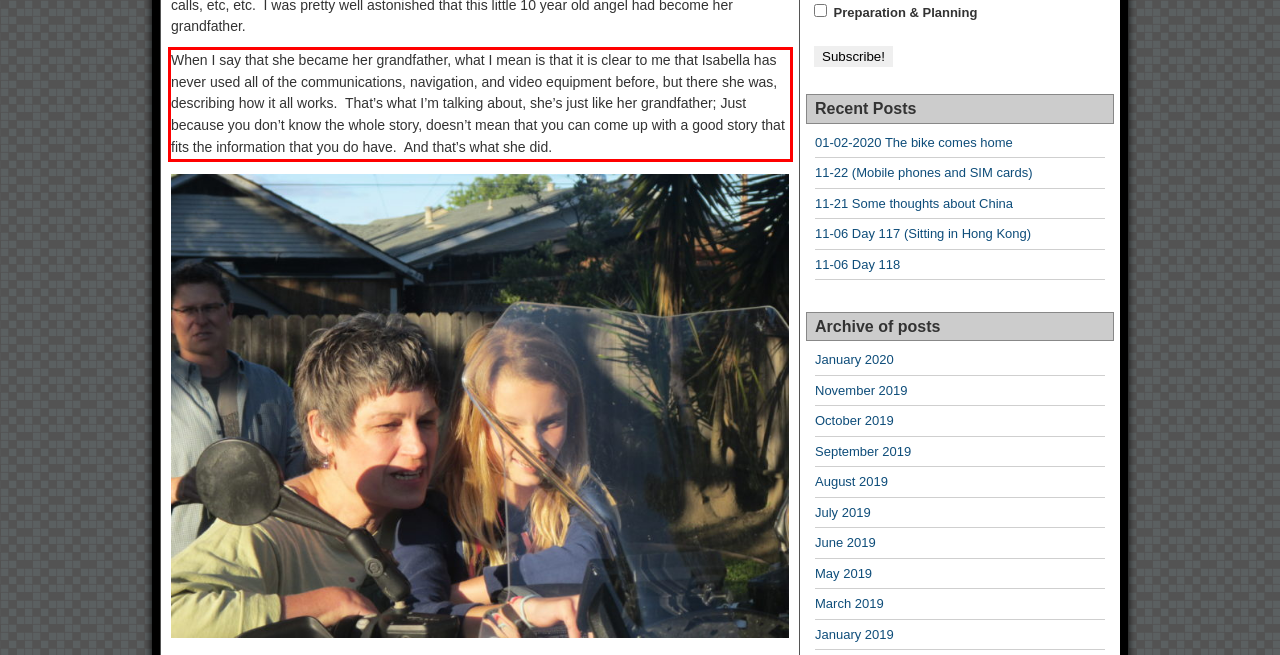The screenshot provided shows a webpage with a red bounding box. Apply OCR to the text within this red bounding box and provide the extracted content.

When I say that she became her grandfather, what I mean is that it is clear to me that Isabella has never used all of the communications, navigation, and video equipment before, but there she was, describing how it all works. That’s what I’m talking about, she’s just like her grandfather; Just because you don’t know the whole story, doesn’t mean that you can come up with a good story that fits the information that you do have. And that’s what she did.